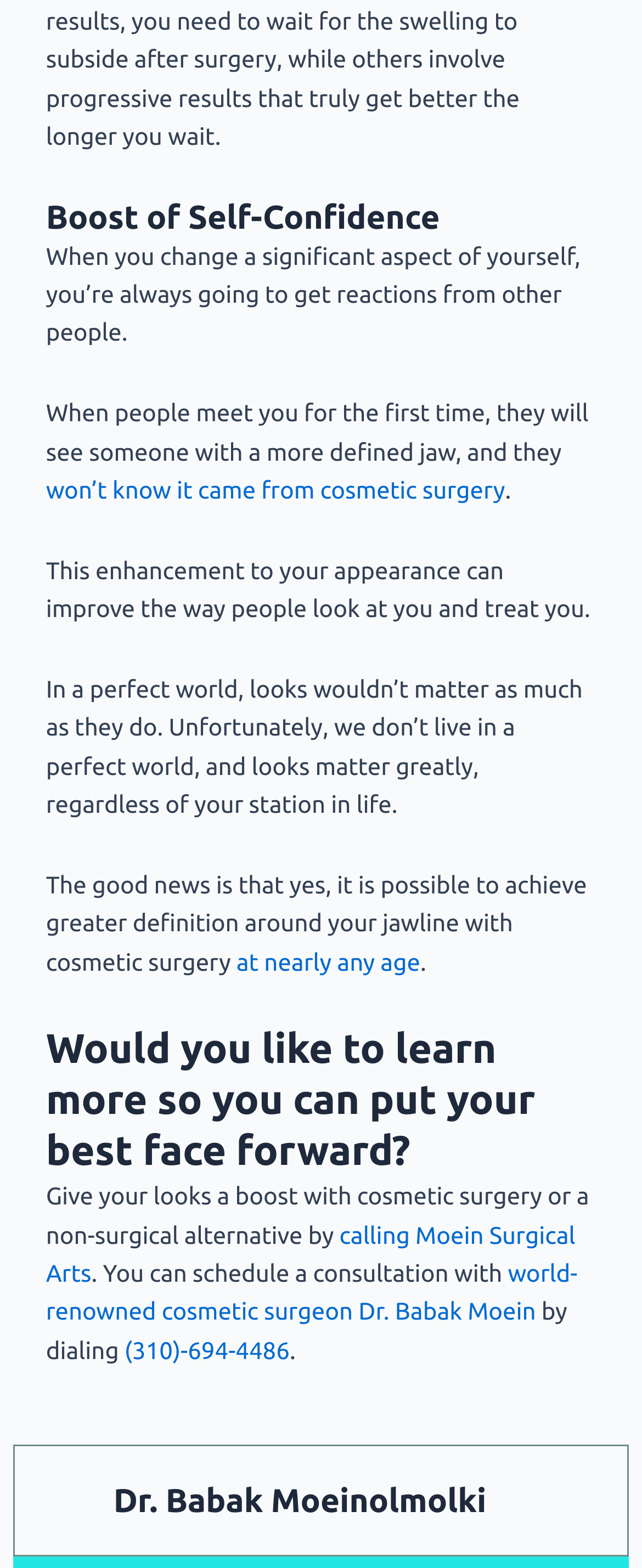Find and provide the bounding box coordinates for the UI element described here: "calling Moein Surgical Arts". The coordinates should be given as four float numbers between 0 and 1: [left, top, right, bottom].

[0.071, 0.778, 0.896, 0.821]